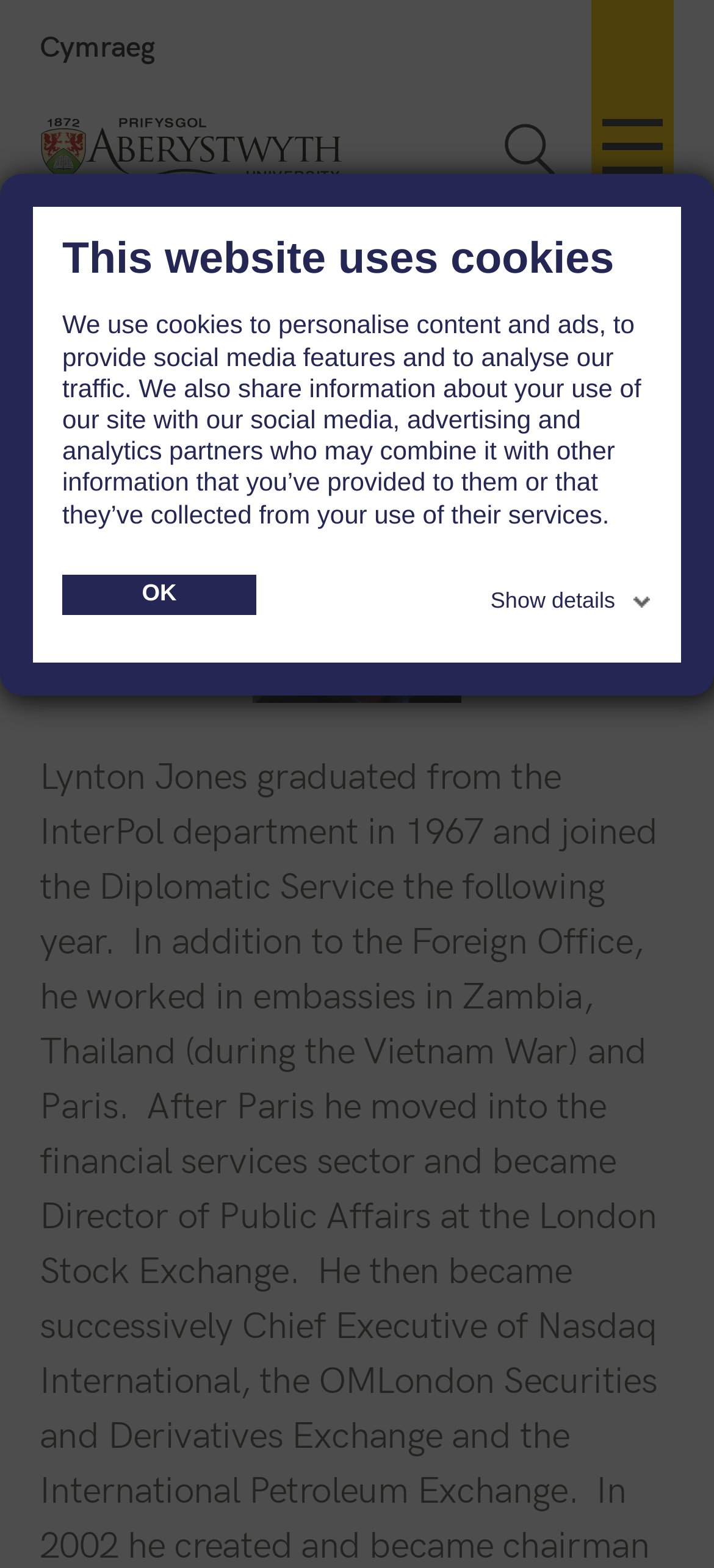Explain the webpage's layout and main content in detail.

The webpage is about Lynton Jones, who is associated with Development & Alumni Relations at Aberystwyth University. At the top of the page, there is a dialog box that informs users about the website's use of cookies. The dialog box is centered at the top of the page and spans almost the entire width. It contains a heading that reads "This website uses cookies" and a paragraph of text that explains the purpose of the cookies. Below the heading, there are two links: "OK" and "Show details". The "OK" link is located on the left side of the dialog box, while the "Show details" link is on the right side.

Above the dialog box, there is a link to Aberystwyth University, which is accompanied by an image of the university's logo. The link and image are positioned at the top-left corner of the page.

On the top-right corner of the page, there are two links: "Toggle menu" and "Toggle Search". The "Toggle menu" link is positioned closer to the top edge of the page, while the "Toggle Search" link is slightly below it.

At the very top of the page, there is a paragraph of text that reads "Newid iaith i Gymraeg", which is Welsh for "Change language to Welsh". This paragraph is positioned at the top-left corner of the page and contains a link to "Cymraeg", which is the Welsh language option.

Below the dialog box, there is a heading that reads "Lynton Jones", which is the main title of the webpage.